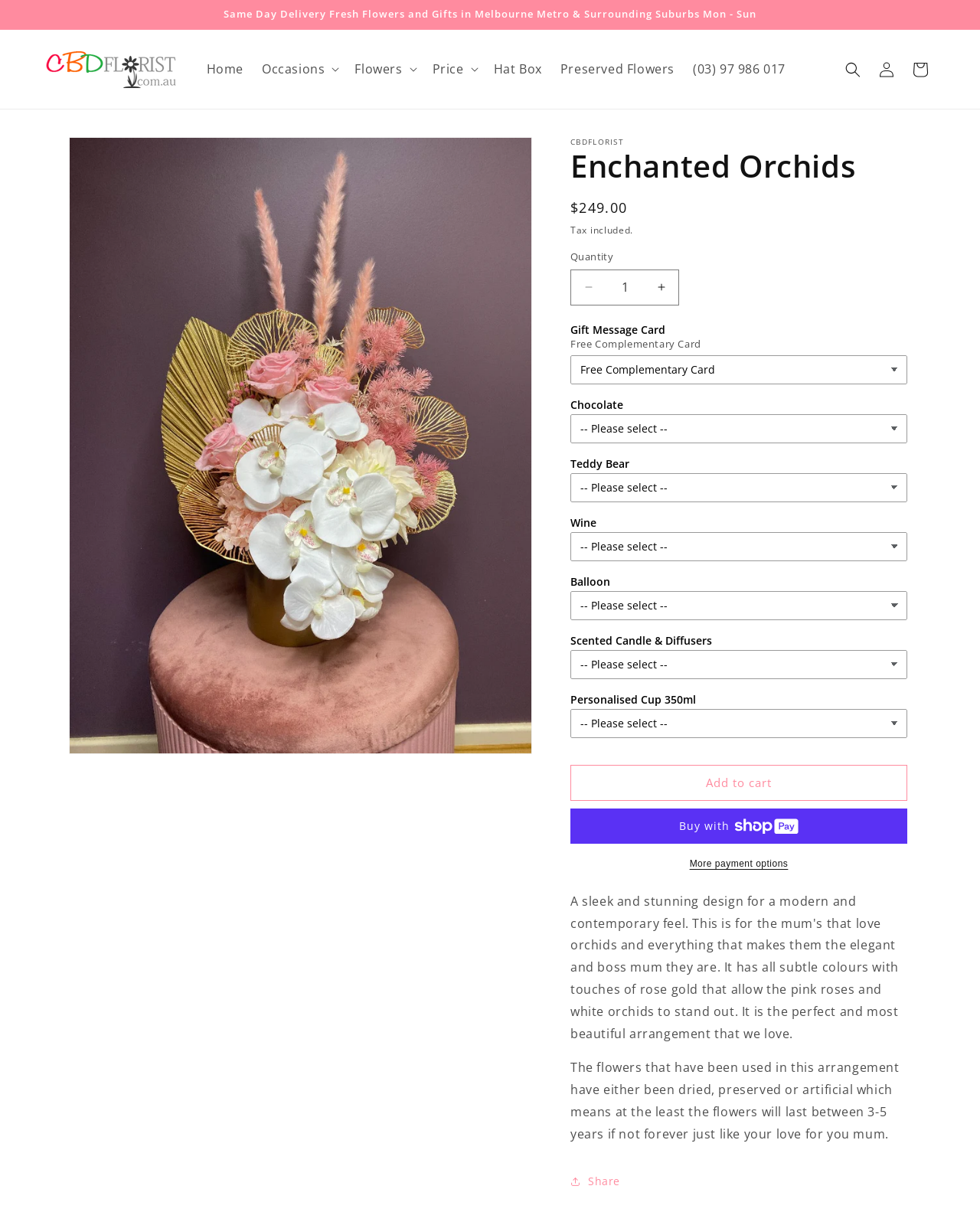Find and indicate the bounding box coordinates of the region you should select to follow the given instruction: "Add to cart".

[0.582, 0.631, 0.926, 0.661]